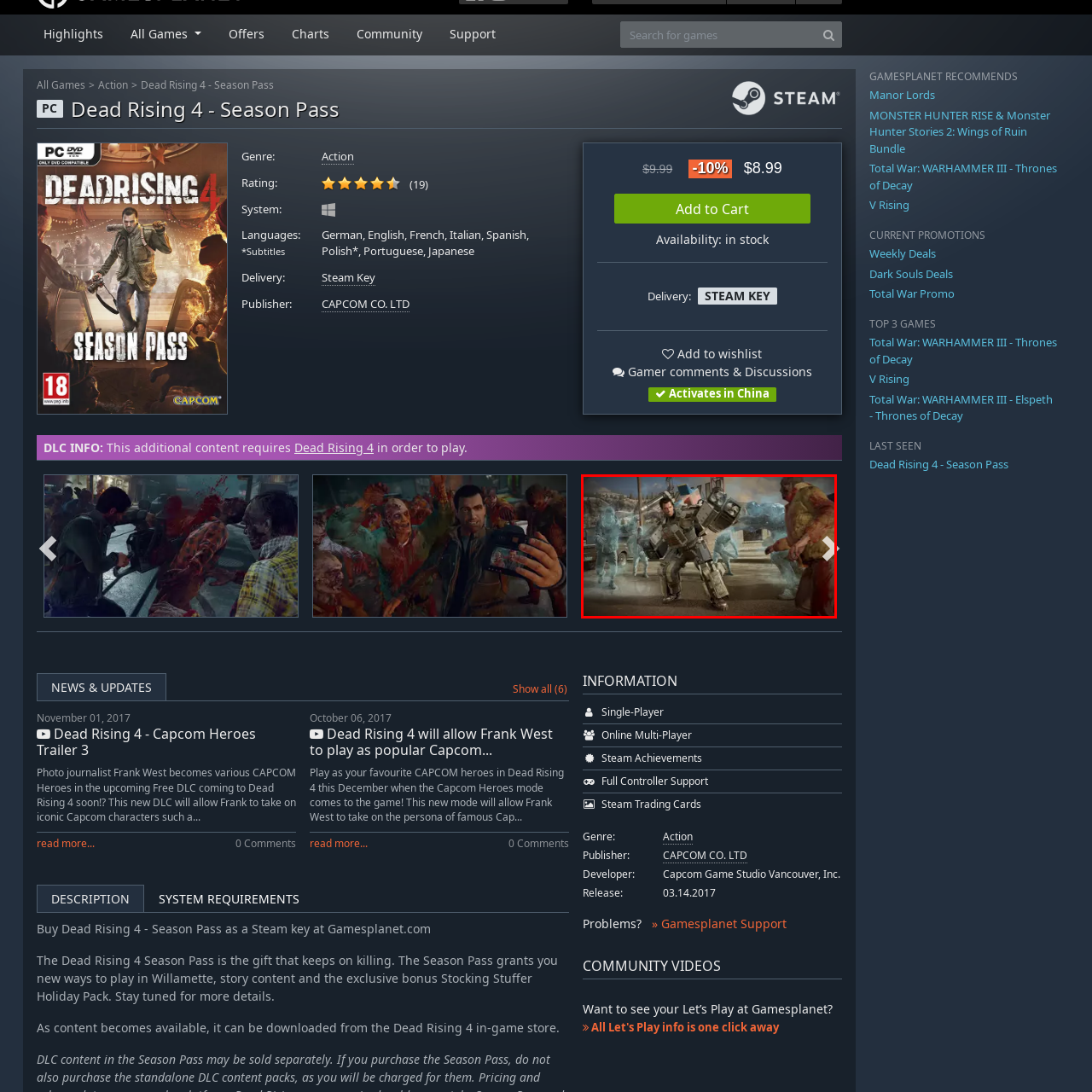Provide a thorough description of the scene depicted within the red bounding box.

In this dynamic scene from *Dead Rising 4*, the protagonist, Frank West, is depicted in a powerful armor suit, poised for action as he confronts a zombie. The background features ghostly, semi-transparent figures that likely represent earlier gameplay elements or previous iterations of enemies, enhancing the dramatic tension of the moment. The environment suggests an urban setting, with buildings and vehicles hinting at the chaotic world of the game. This screenshot captures the intensity and unique gameplay experiences that *Dead Rising 4* offers, showcasing both combat mechanics and the thrilling atmosphere of battling the undead.